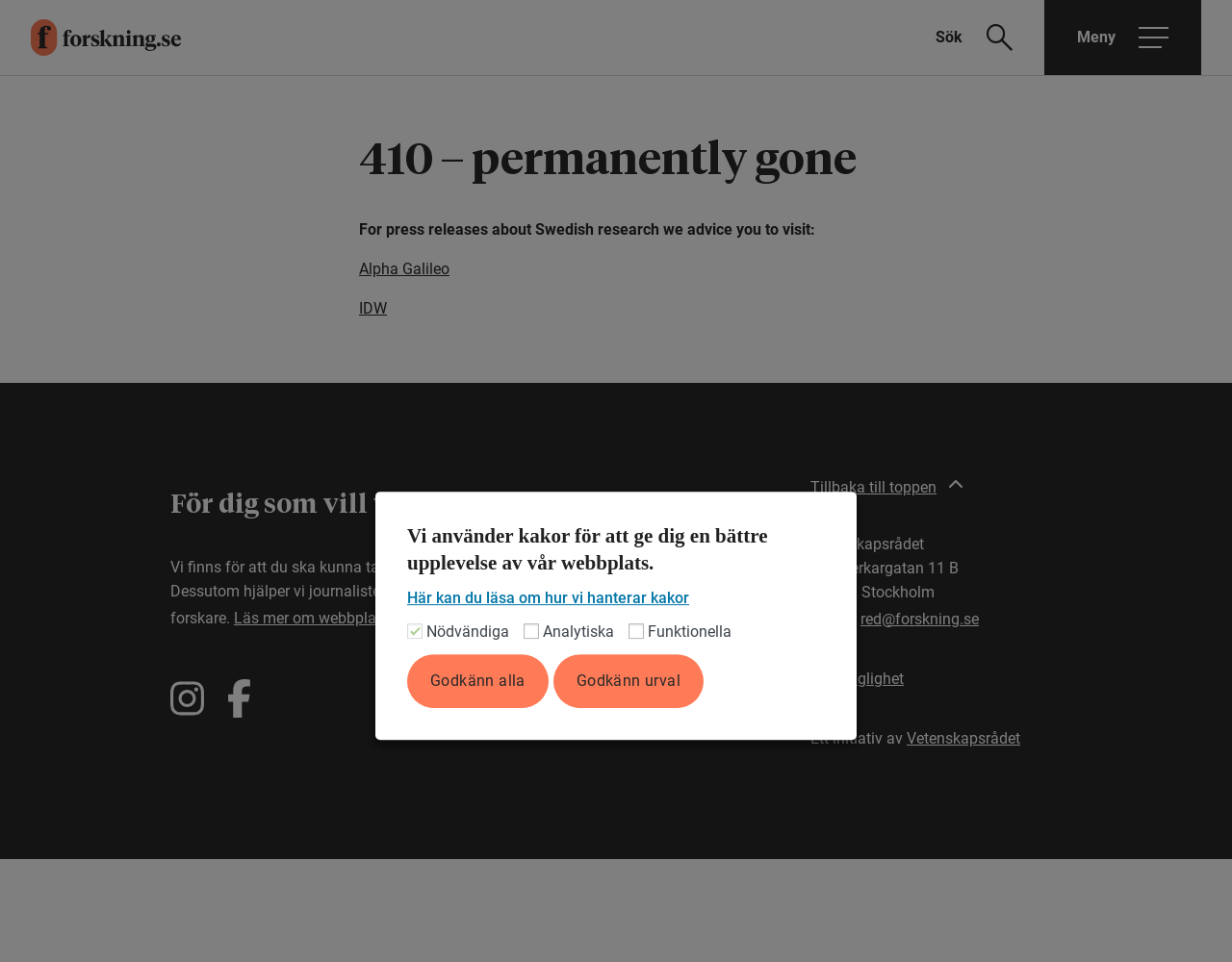What is the name of the website?
Please analyze the image and answer the question with as much detail as possible.

I determined the answer by looking at the link element with the text 'forskning.se' in the navigation section, which is likely to be the name of the website.